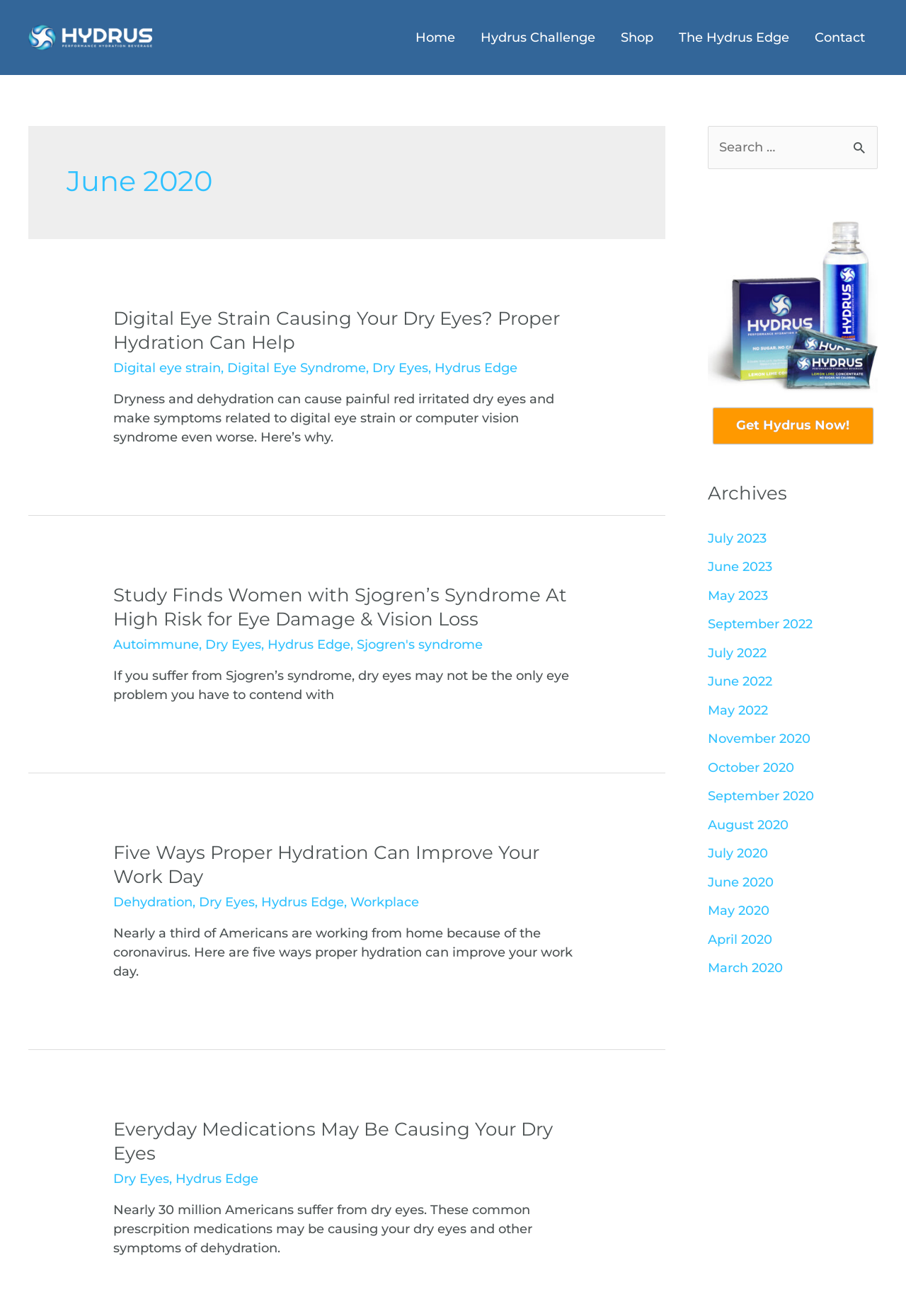Identify the bounding box coordinates necessary to click and complete the given instruction: "Search for:".

[0.781, 0.096, 0.969, 0.128]